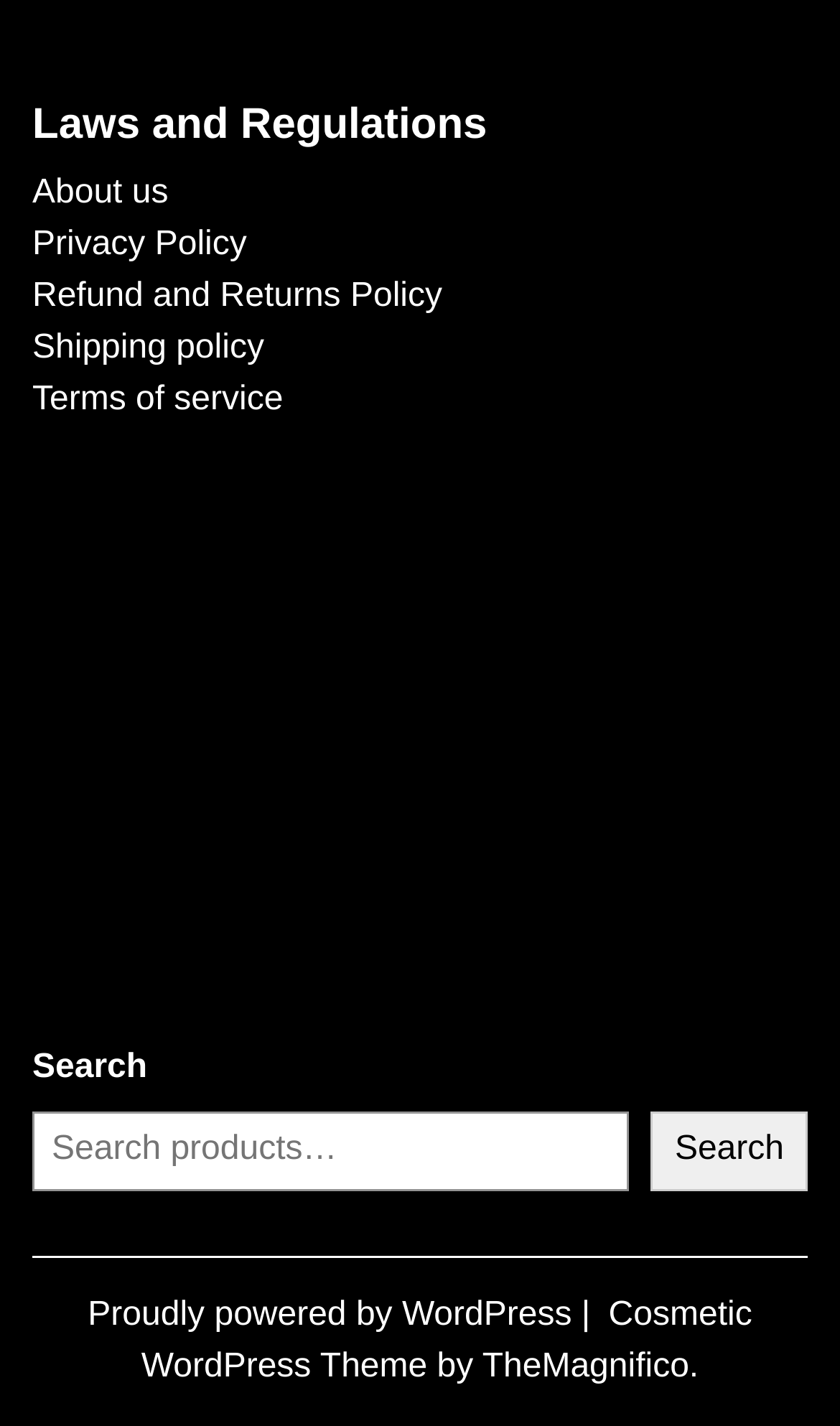Identify the bounding box coordinates of the region I need to click to complete this instruction: "Go to Privacy Policy".

[0.038, 0.159, 0.294, 0.185]